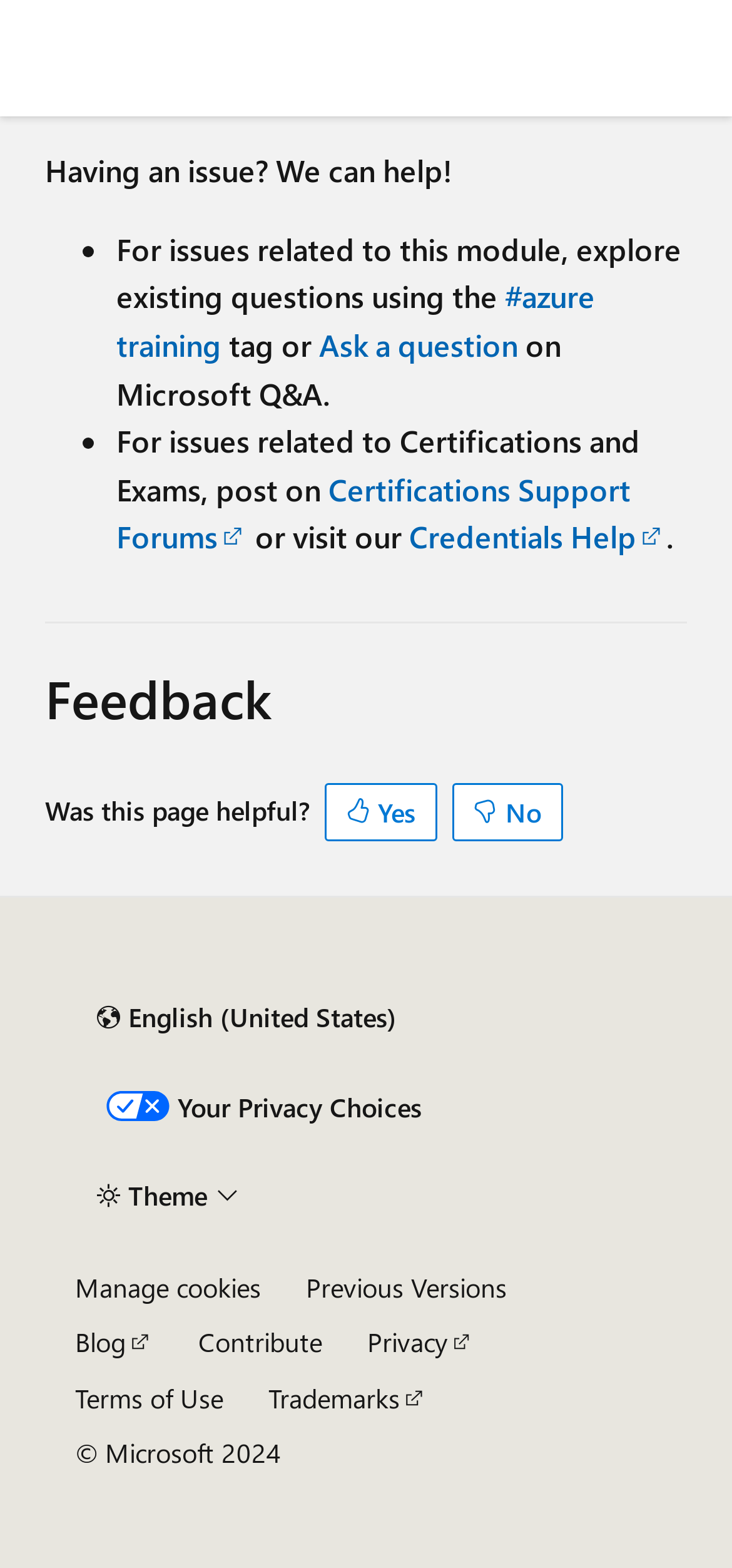Locate the bounding box of the UI element described in the following text: "Previous Versions".

[0.418, 0.809, 0.692, 0.832]